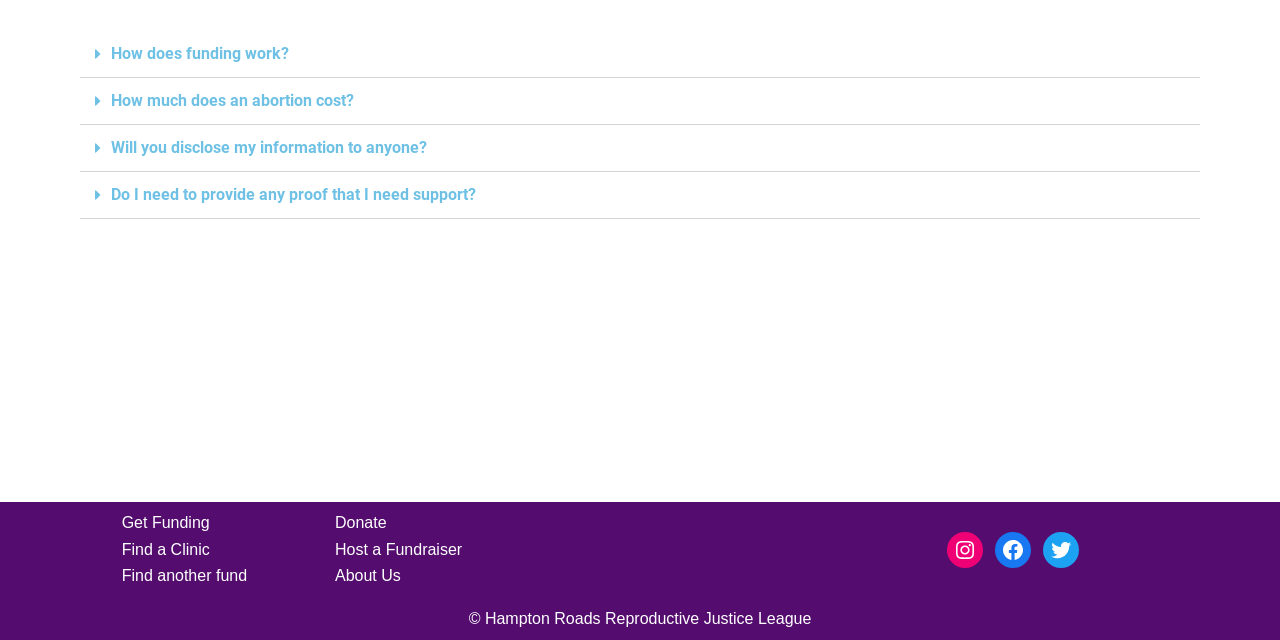Predict the bounding box of the UI element based on the description: "About Us". The coordinates should be four float numbers between 0 and 1, formatted as [left, top, right, bottom].

[0.262, 0.887, 0.313, 0.913]